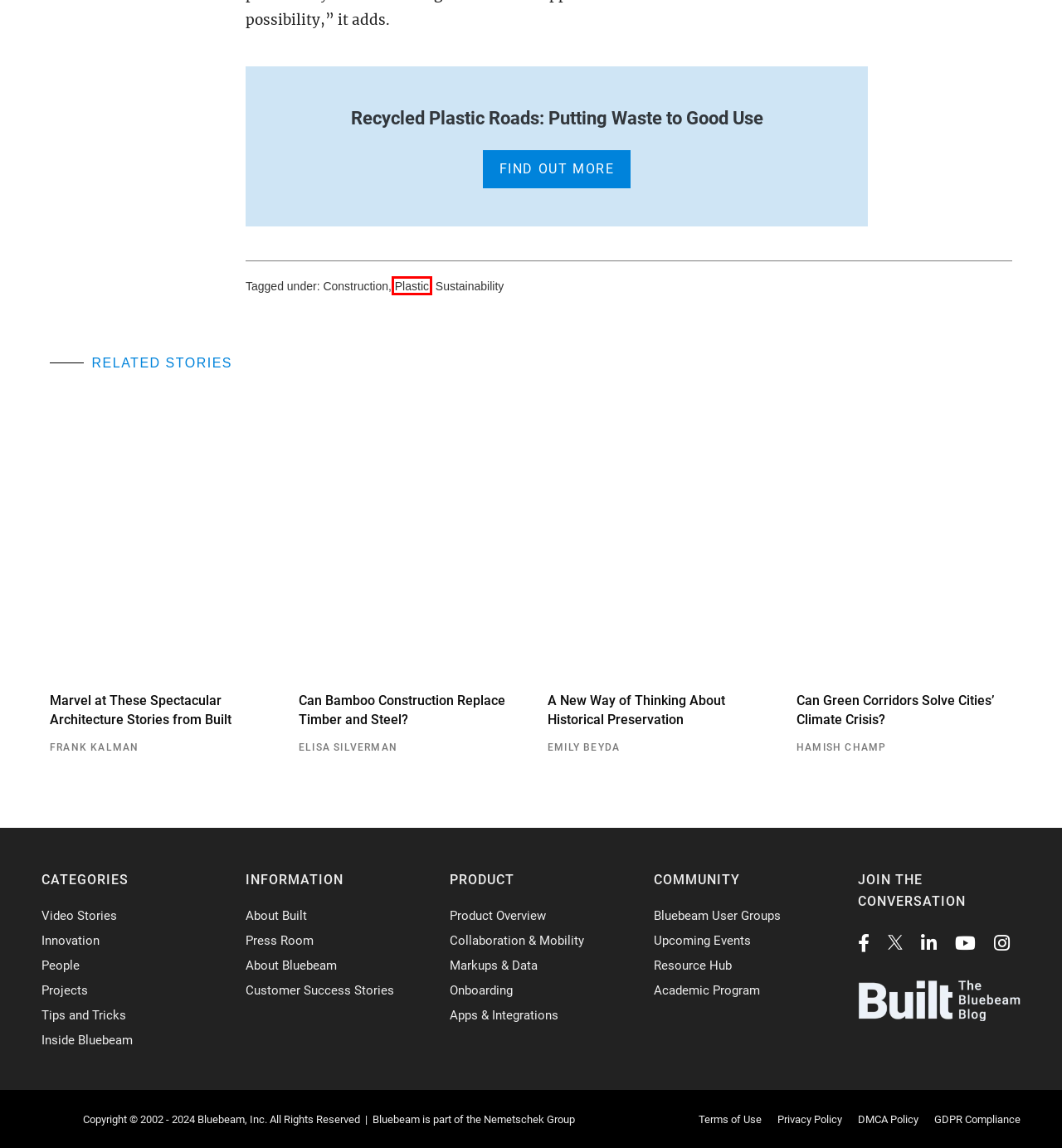Analyze the screenshot of a webpage featuring a red rectangle around an element. Pick the description that best fits the new webpage after interacting with the element inside the red bounding box. Here are the candidates:
A. Marvel at These Spectacular Architecture Stories from Built | Built
B. Bluebeam Legal | Bluebeam | Construction Software
C. Bluebeam User Groups | Bluebeam | Construction Software
D. Privacy Policy | Bluebeam
E. NEMETSCHEK | Software solutions for architects and creative minds
F. Plastic Archives - Built | The Bluebeam Blog
G. About Built | The Bluebeam Blog
H. DMCA Policy | Bluebeam

F